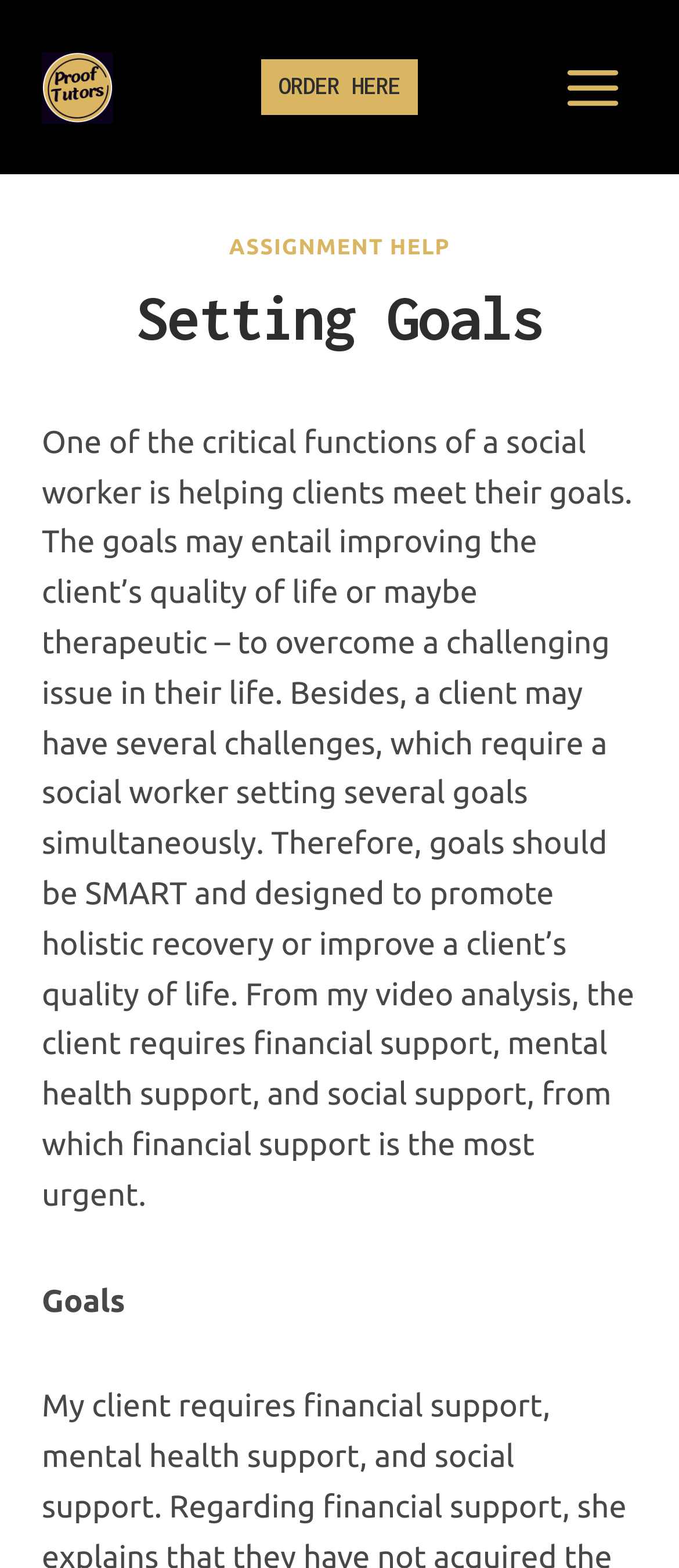Answer this question in one word or a short phrase: What type of support does the client require most urgently?

financial support